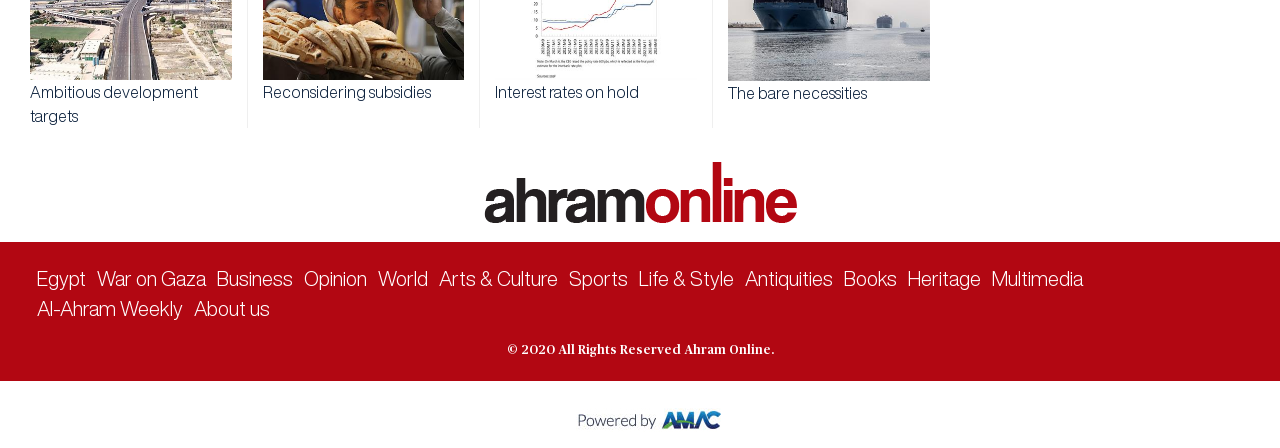Reply to the question with a brief word or phrase: What are the four main links at the top?

Ambitious development targets, Reconsidering subsidies, Interest rates on hold, The bare necessities